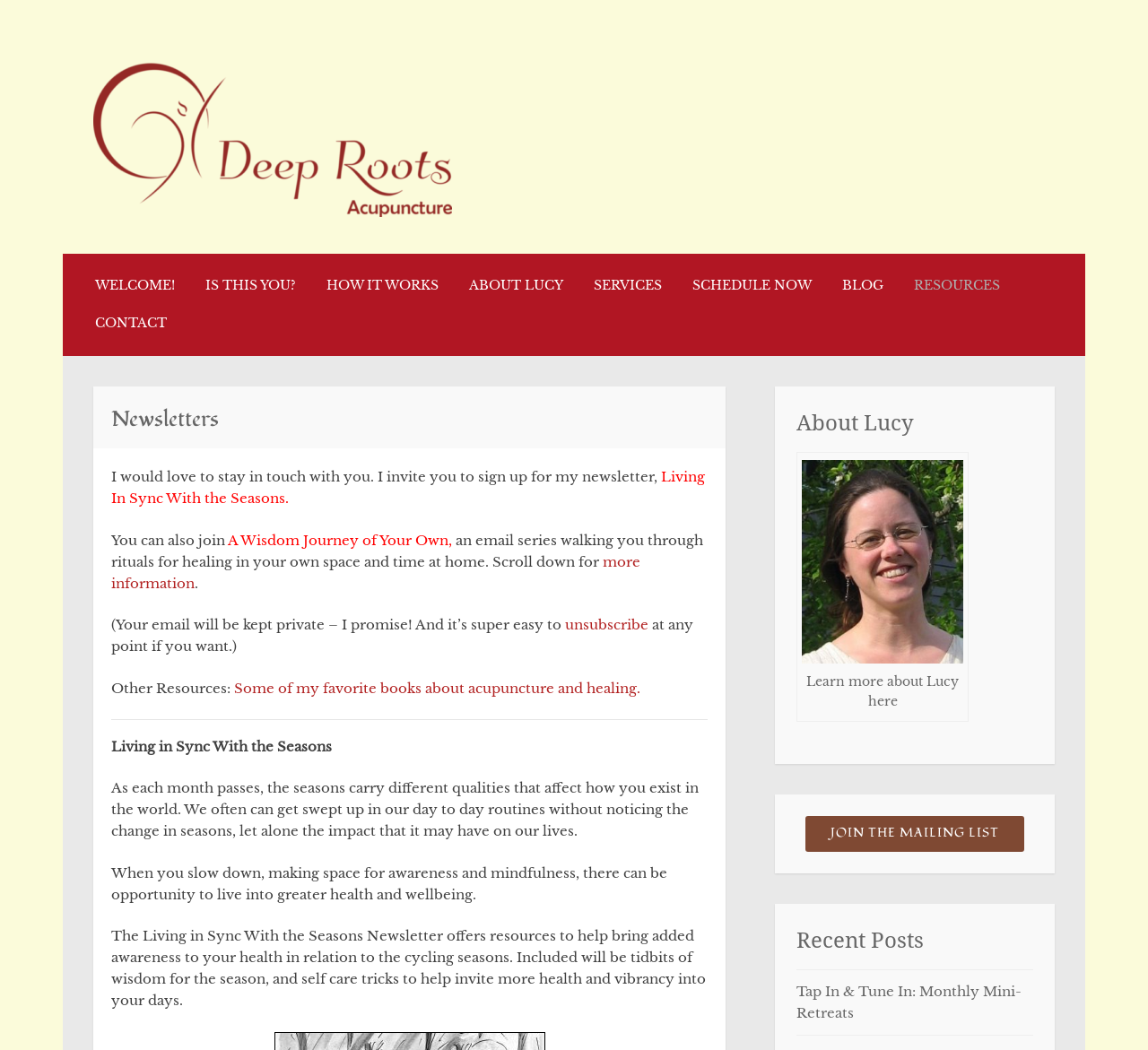Please predict the bounding box coordinates of the element's region where a click is necessary to complete the following instruction: "Join the mailing list". The coordinates should be represented by four float numbers between 0 and 1, i.e., [left, top, right, bottom].

[0.702, 0.777, 0.892, 0.811]